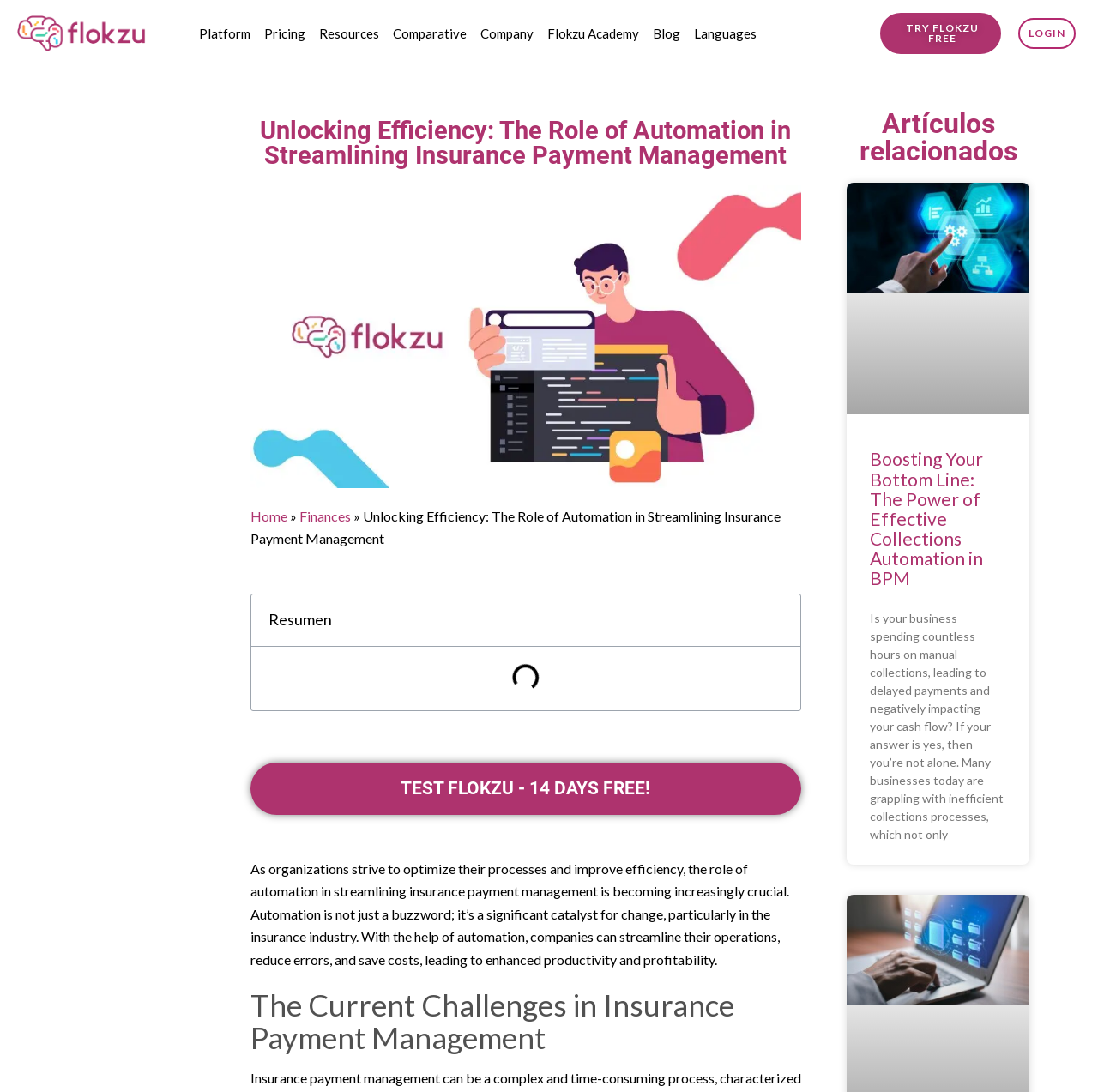Provide a thorough summary of the webpage.

The webpage appears to be a blog or article page from Flokzu, a business process management (BPM) company. At the top left corner, there is a Flokzu BPM logo, accompanied by a navigation menu with links to various sections of the website, including Platform, Pricing, Resources, and more.

Below the navigation menu, there is a prominent heading that reads "Unlocking Efficiency: The Role of Automation in Streamlining Insurance Payment Management." This heading is followed by a brief introduction to the article, which discusses the importance of automation in the insurance industry.

To the right of the introduction, there is a call-to-action (CTA) button that encourages visitors to try Flokzu for free. Above the CTA button, there is a link to log in to the website.

The main content of the article is divided into sections, with headings such as "Resumen," "The Current Challenges in Insurance Payment Management," and "Artículos relacionados" (Related Articles). The article appears to discuss the benefits of automation in insurance payment management, including streamlining operations, reducing errors, and saving costs.

In the related articles section, there is a list of links to other articles, including "Boosting Your Bottom Line: The Power of Effective Collections Automation in BPM." This article discusses the importance of effective collections automation in business process management.

Throughout the webpage, there are several images, including the Flokzu logo and other graphics. The overall layout is organized, with clear headings and concise text.